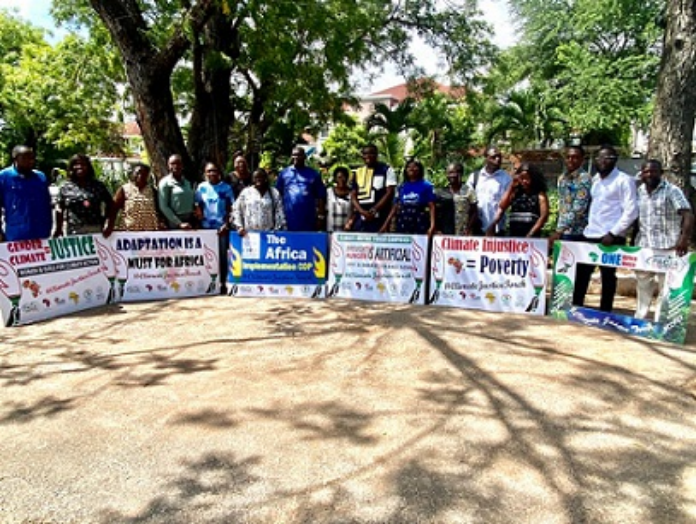Based on what you see in the screenshot, provide a thorough answer to this question: What is the setting of the gathering?

The image shows a group of individuals standing together outdoors, surrounded by lush greenery and trees, suggesting a setting conducive to community engagement and activism.